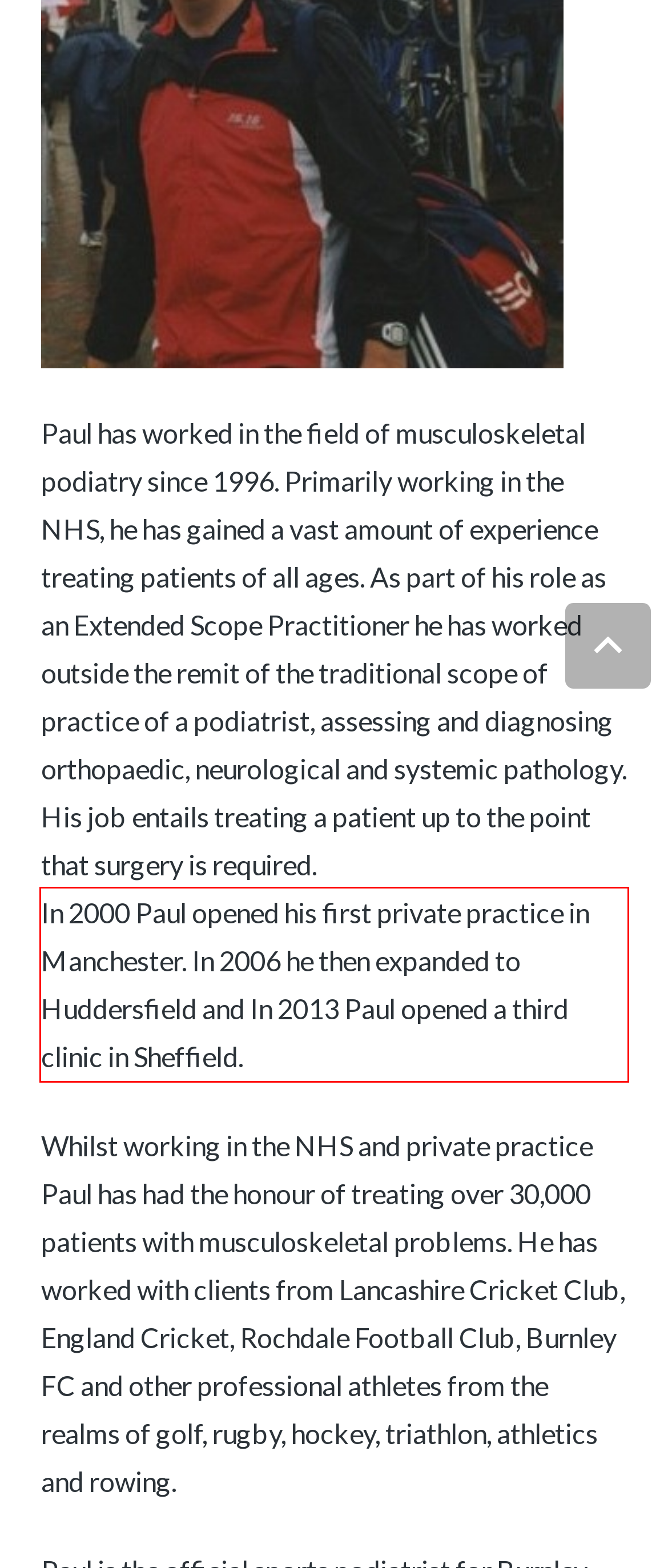You are presented with a screenshot containing a red rectangle. Extract the text found inside this red bounding box.

In 2000 Paul opened his first private practice in Manchester. In 2006 he then expanded to Huddersfield and In 2013 Paul opened a third clinic in Sheffield.